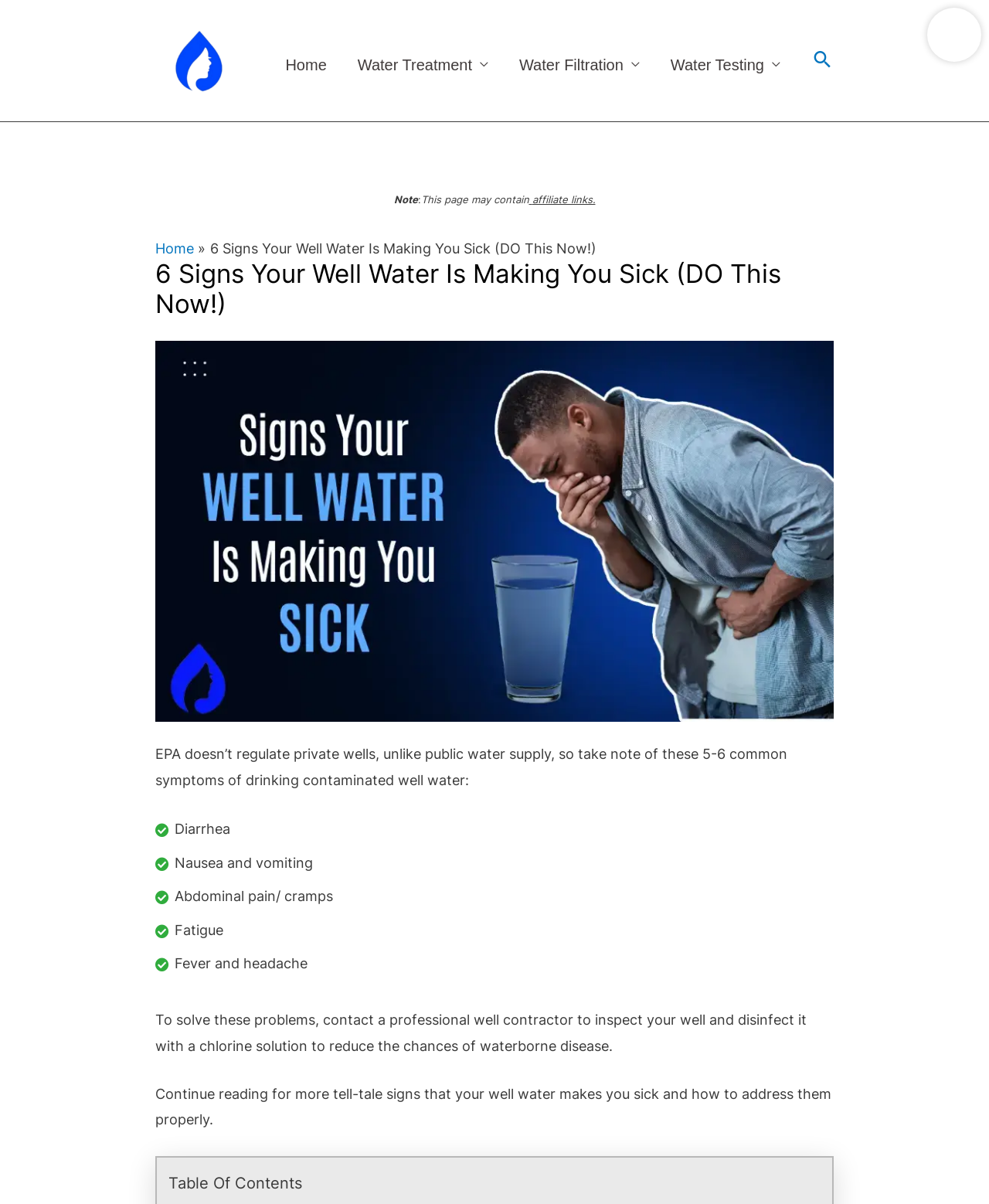What is the main topic of this webpage?
Using the visual information, reply with a single word or short phrase.

Well water health